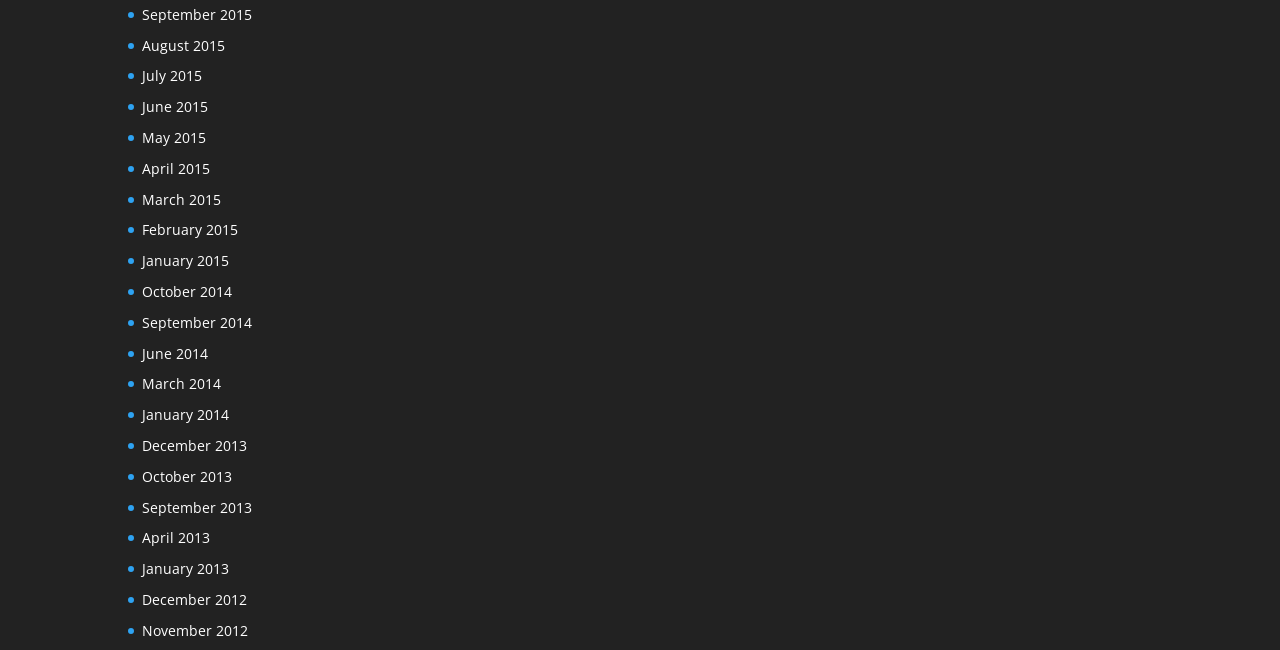Can you find the bounding box coordinates for the element that needs to be clicked to execute this instruction: "Click the 'Home' link"? The coordinates should be given as four float numbers between 0 and 1, i.e., [left, top, right, bottom].

None